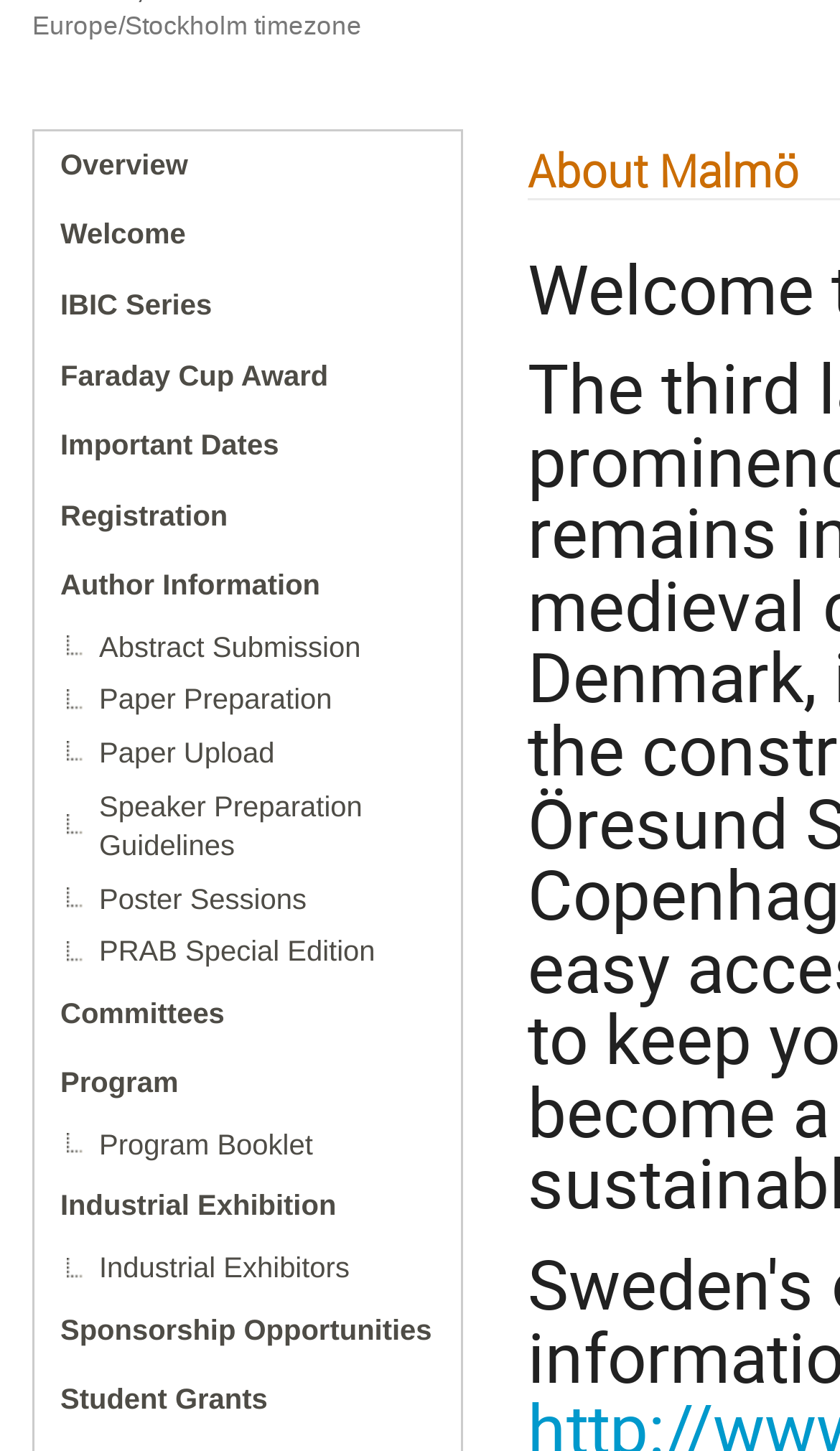Extract the bounding box coordinates for the HTML element that matches this description: "Overview". The coordinates should be four float numbers between 0 and 1, i.e., [left, top, right, bottom].

[0.041, 0.09, 0.549, 0.139]